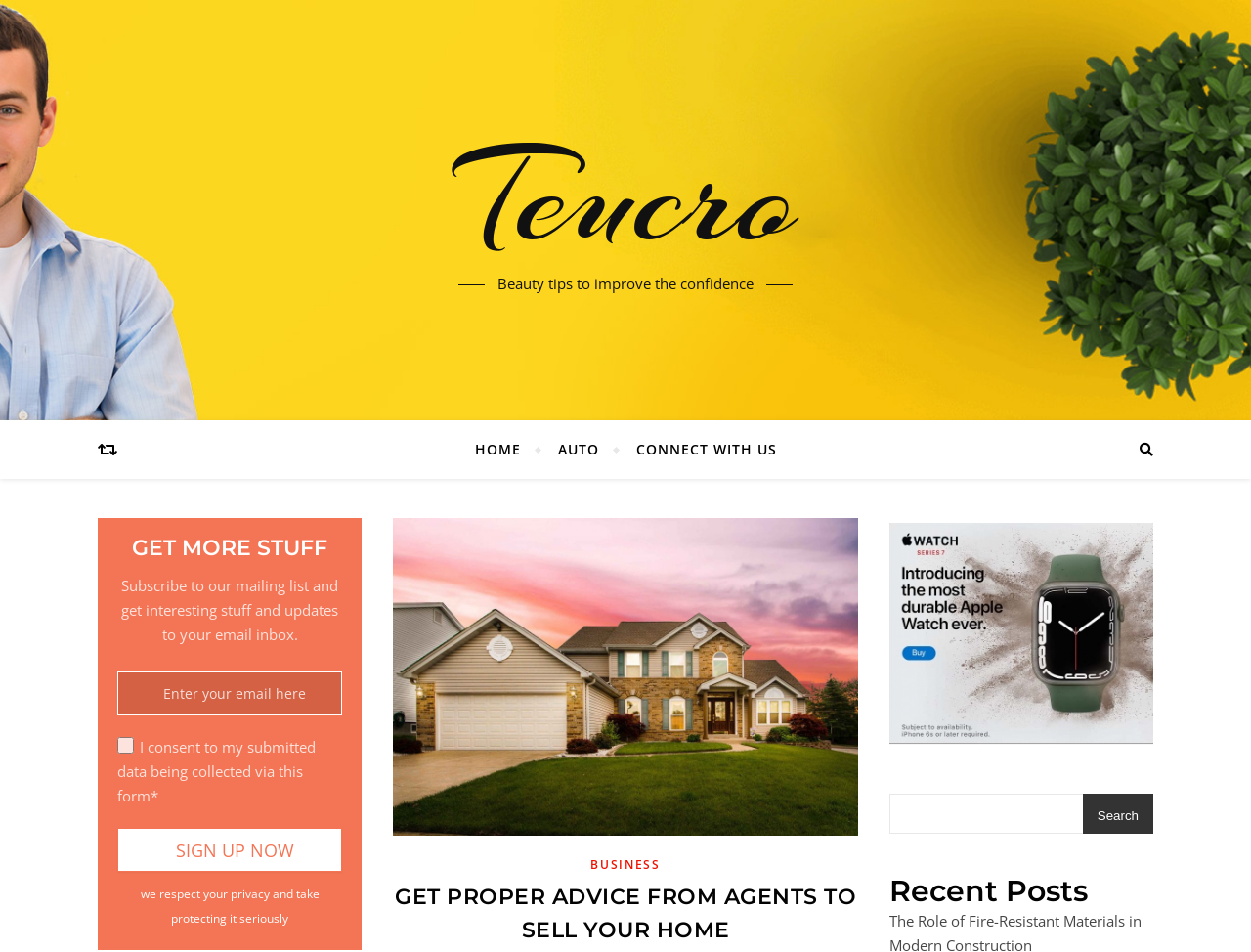Extract the bounding box for the UI element that matches this description: "Random Article".

[0.078, 0.441, 0.094, 0.503]